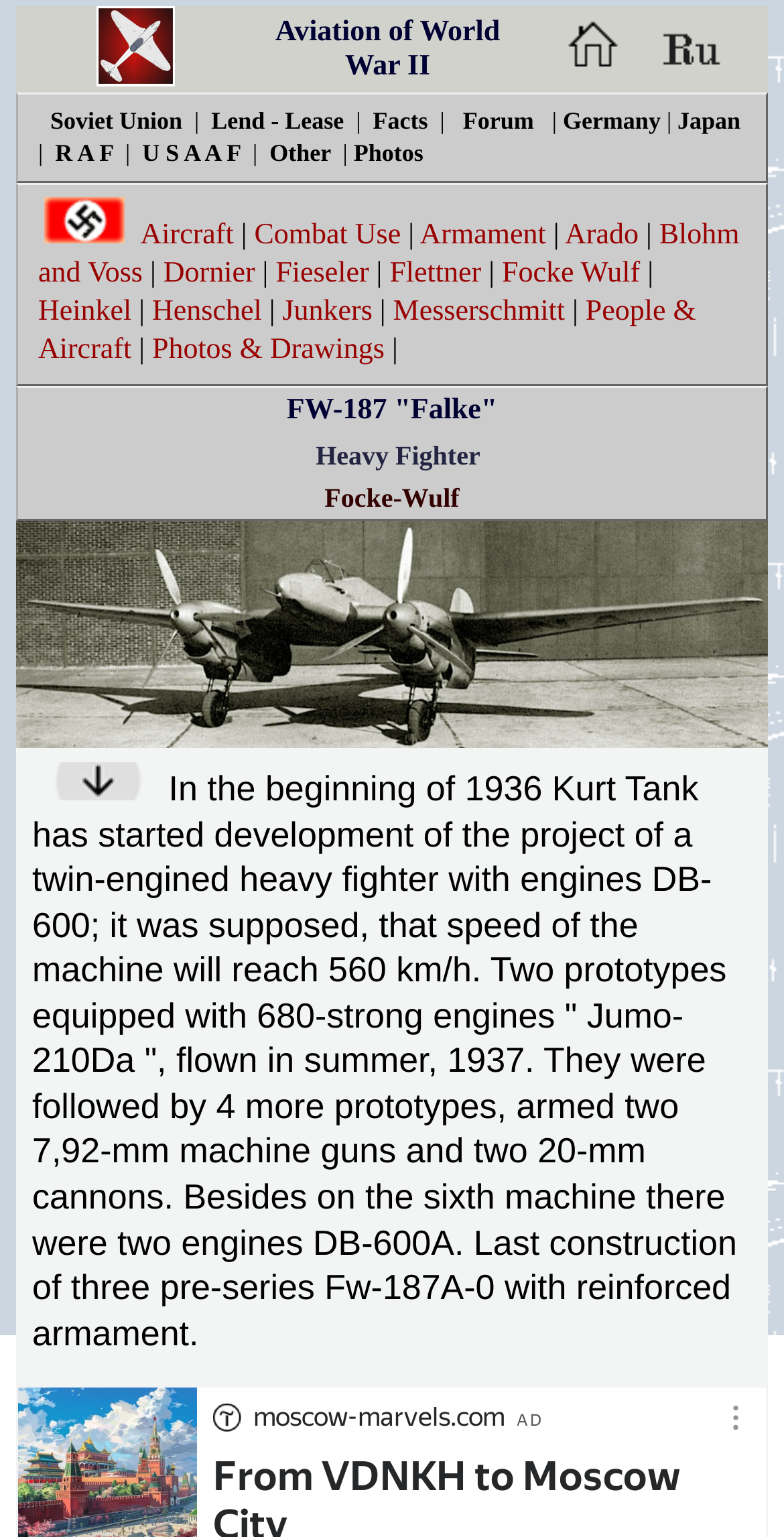Determine the bounding box coordinates of the clickable element to complete this instruction: "View Aviation of World War II". Provide the coordinates in the format of four float numbers between 0 and 1, [left, top, right, bottom].

[0.325, 0.006, 0.664, 0.058]